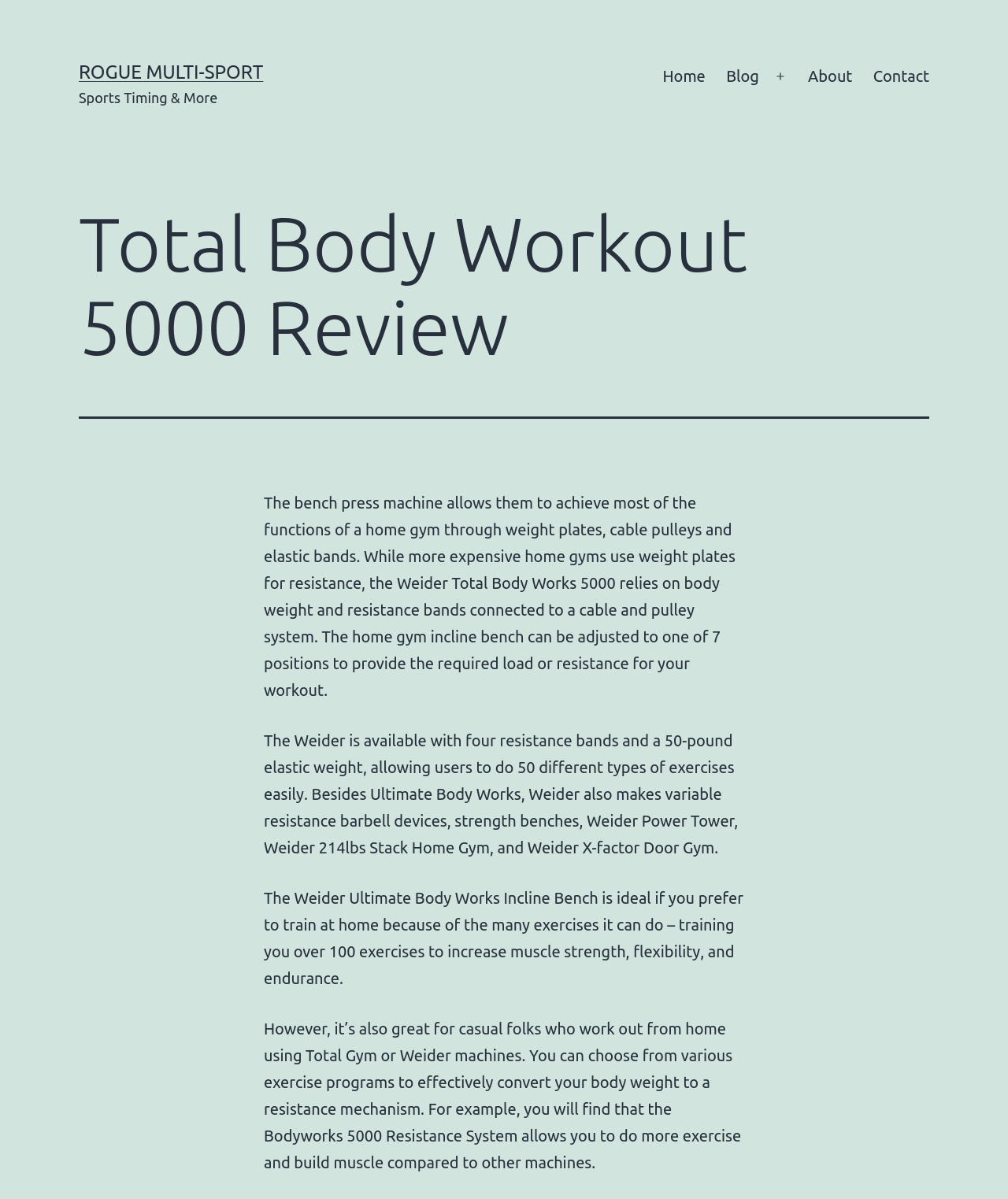Find and provide the bounding box coordinates for the UI element described here: "Open menu". The coordinates should be given as four float numbers between 0 and 1: [left, top, right, bottom].

[0.757, 0.047, 0.791, 0.08]